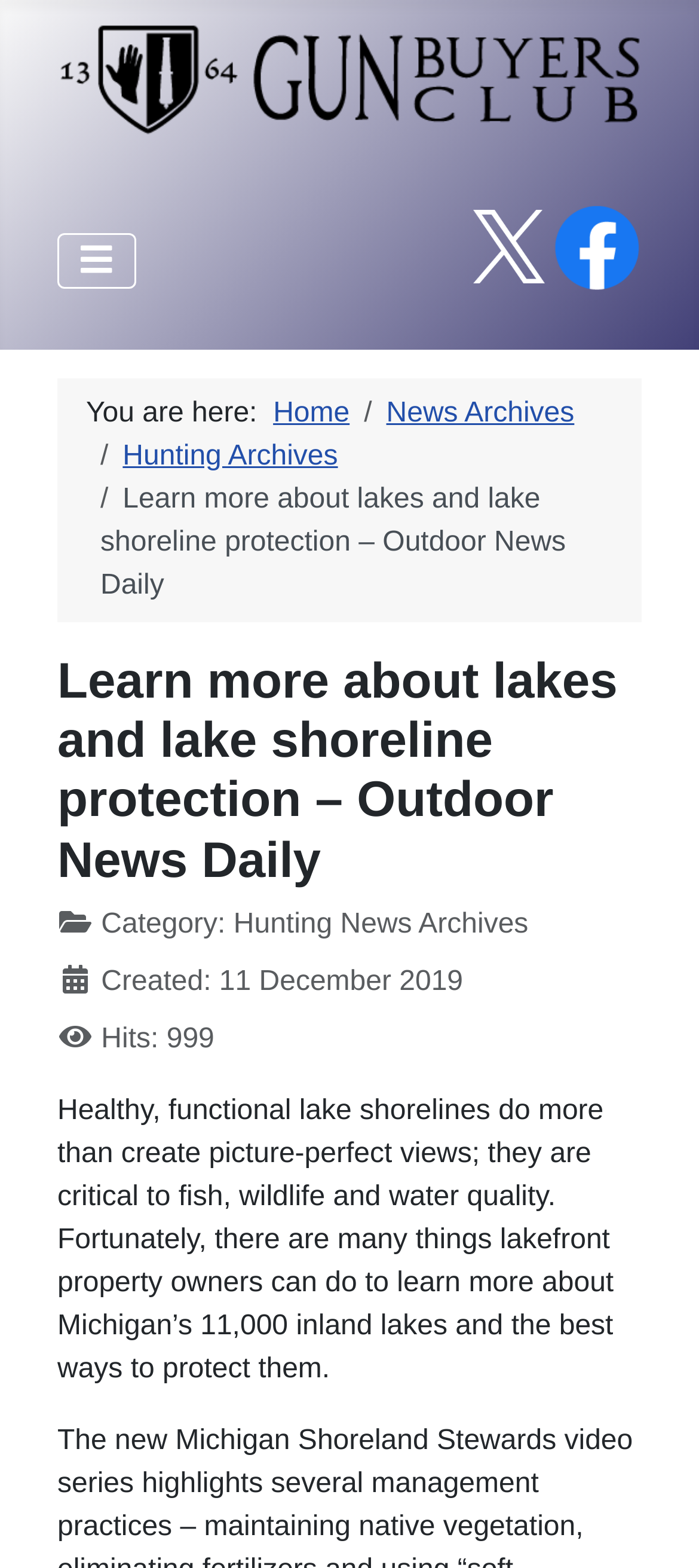Please indicate the bounding box coordinates for the clickable area to complete the following task: "Back to Top". The coordinates should be specified as four float numbers between 0 and 1, i.e., [left, top, right, bottom].

[0.862, 0.693, 0.959, 0.741]